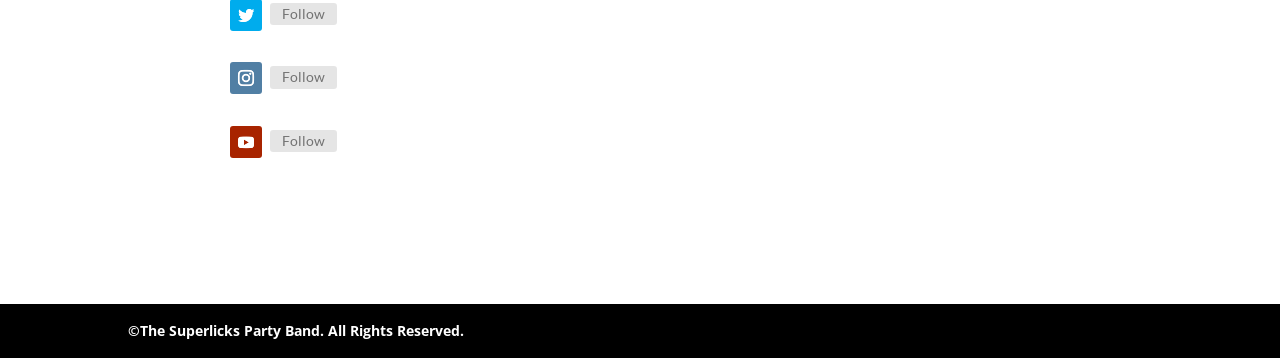Please provide the bounding box coordinate of the region that matches the element description: Follow. Coordinates should be in the format (top-left x, top-left y, bottom-right x, bottom-right y) and all values should be between 0 and 1.

[0.211, 0.185, 0.264, 0.248]